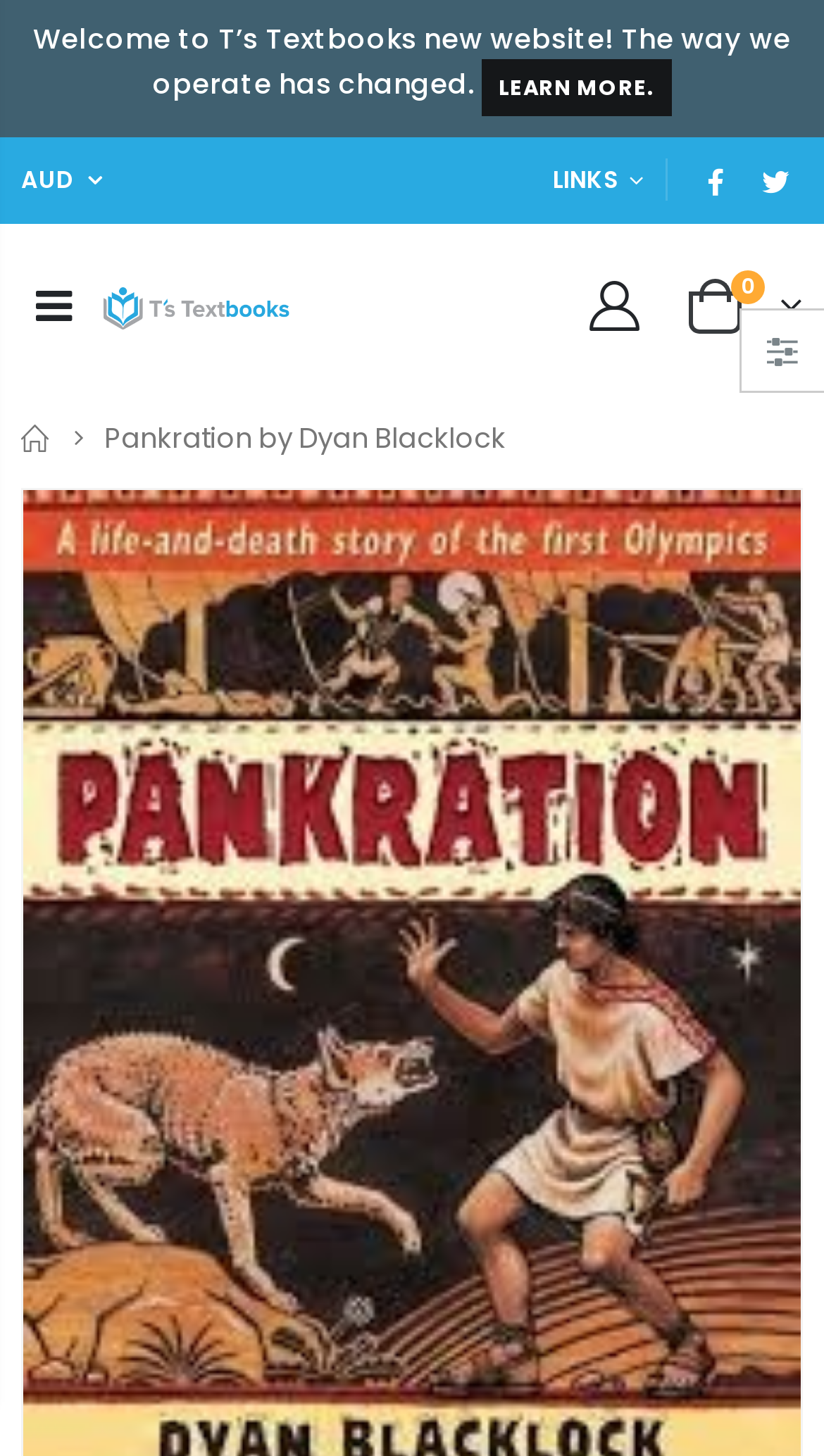Given the description "alt="T's Textbooks"", determine the bounding box of the corresponding UI element.

[0.126, 0.193, 0.351, 0.228]